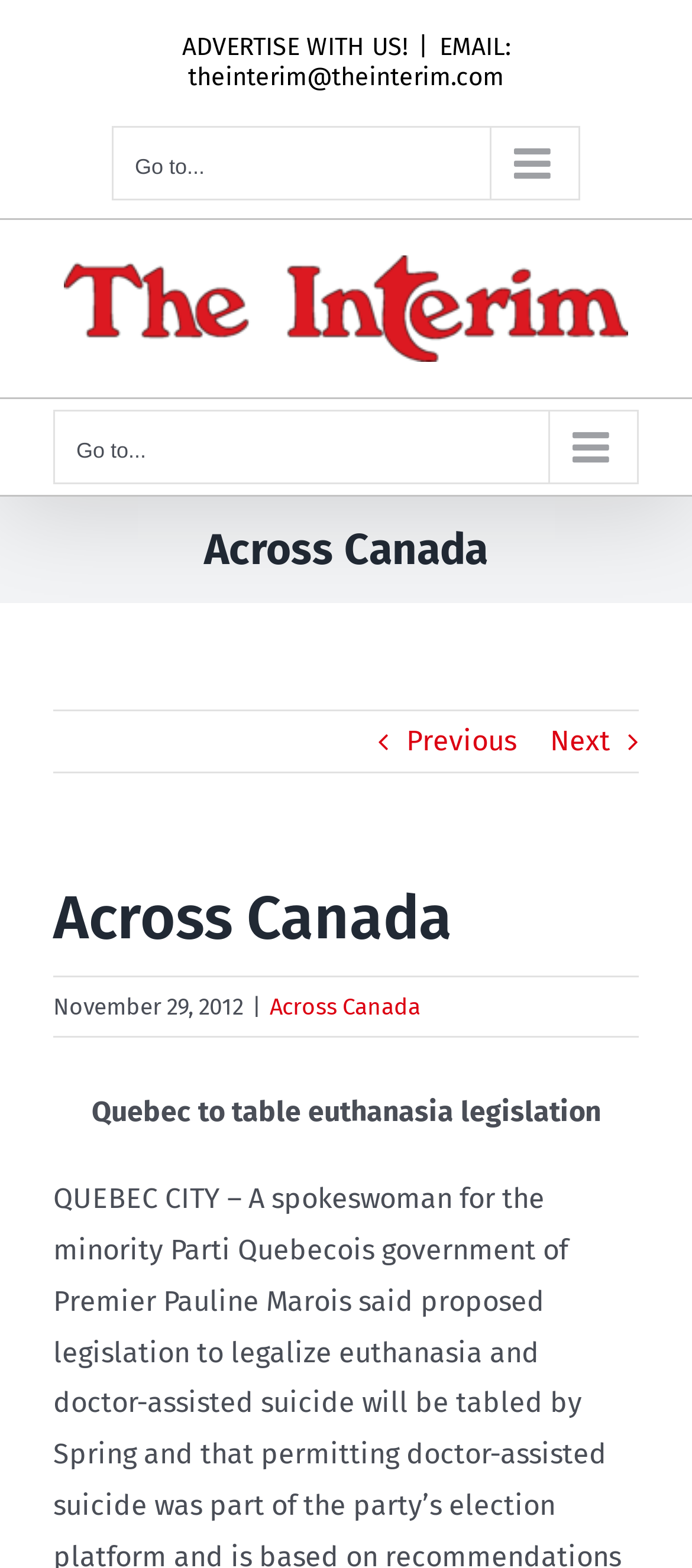Elaborate on the webpage's design and content in a detailed caption.

The webpage appears to be a news article page with a focus on Canadian news. At the top, there is a banner with an advertisement opportunity, accompanied by a separator line and an email link. Below this, there is a secondary mobile menu and a logo of "The Interim" on the top-right corner, which is also a clickable link.

The main content area is divided into two sections. The top section has a page title bar with a heading "Across Canada" and navigation links to previous and next pages. Below this, there is a date "November 29, 2012" and a category link "Across Canada".

The main article section has a heading "Quebec to table euthanasia legislation" and is positioned below the date and category links. The article text is not provided in the accessibility tree, but it is likely to be a news article discussing the topic of euthanasia legislation in Quebec.

On the top-left corner, there is a main menu mobile navigation button, which is likely to expand into a menu when clicked. Overall, the webpage has a simple and organized layout, with clear headings and concise text.